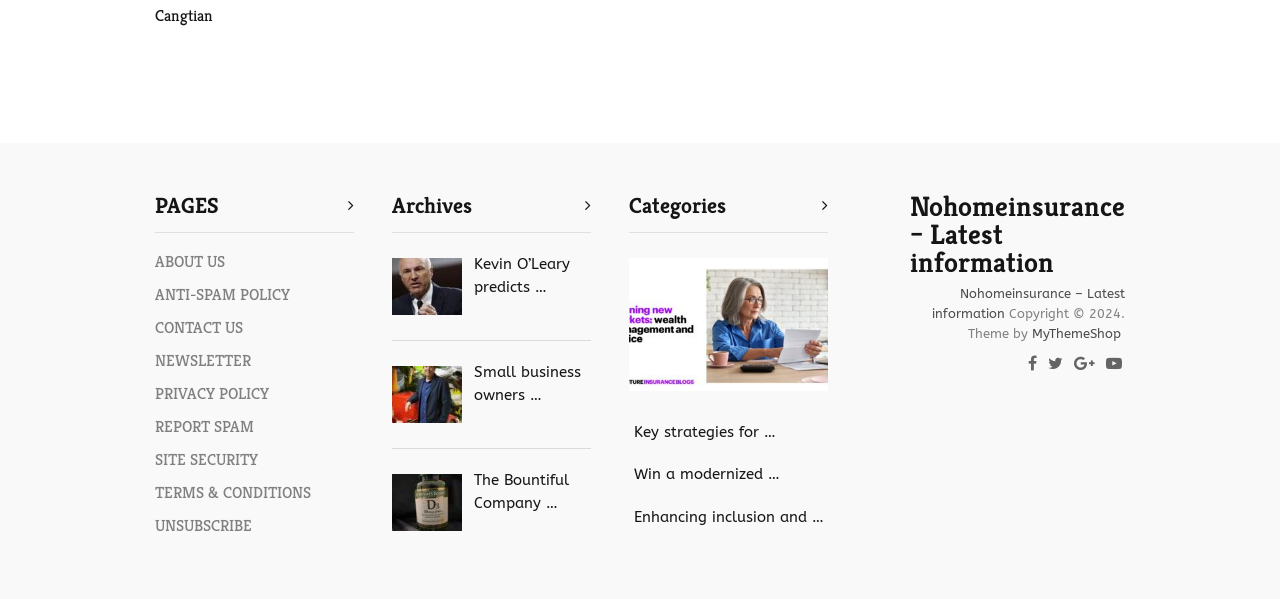What is the theme of the website by?
Your answer should be a single word or phrase derived from the screenshot.

MyThemeShop